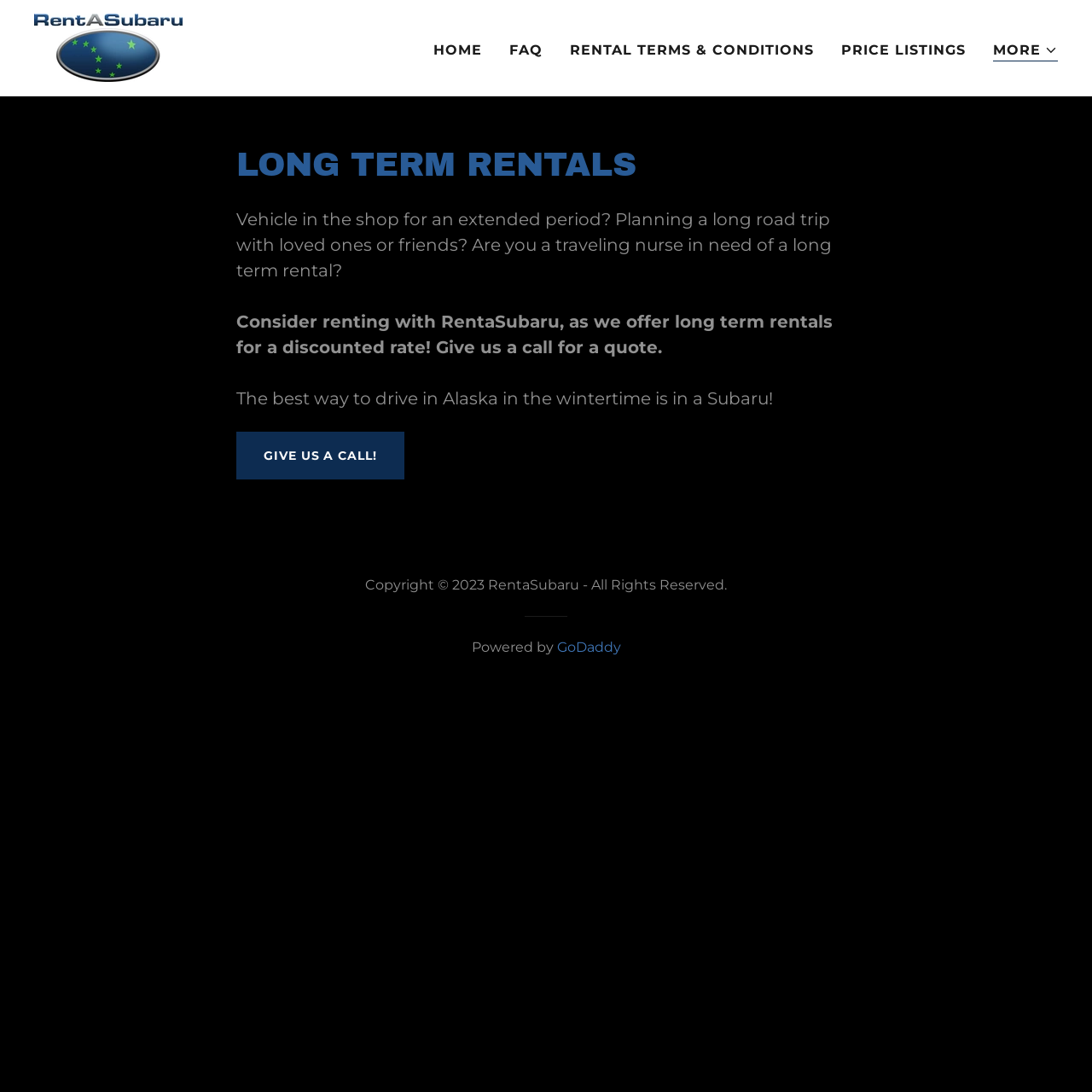Locate the bounding box coordinates of the element to click to perform the following action: 'Visit the 'Amnesia: The Dark Descent' game page'. The coordinates should be given as four float values between 0 and 1, in the form of [left, top, right, bottom].

None